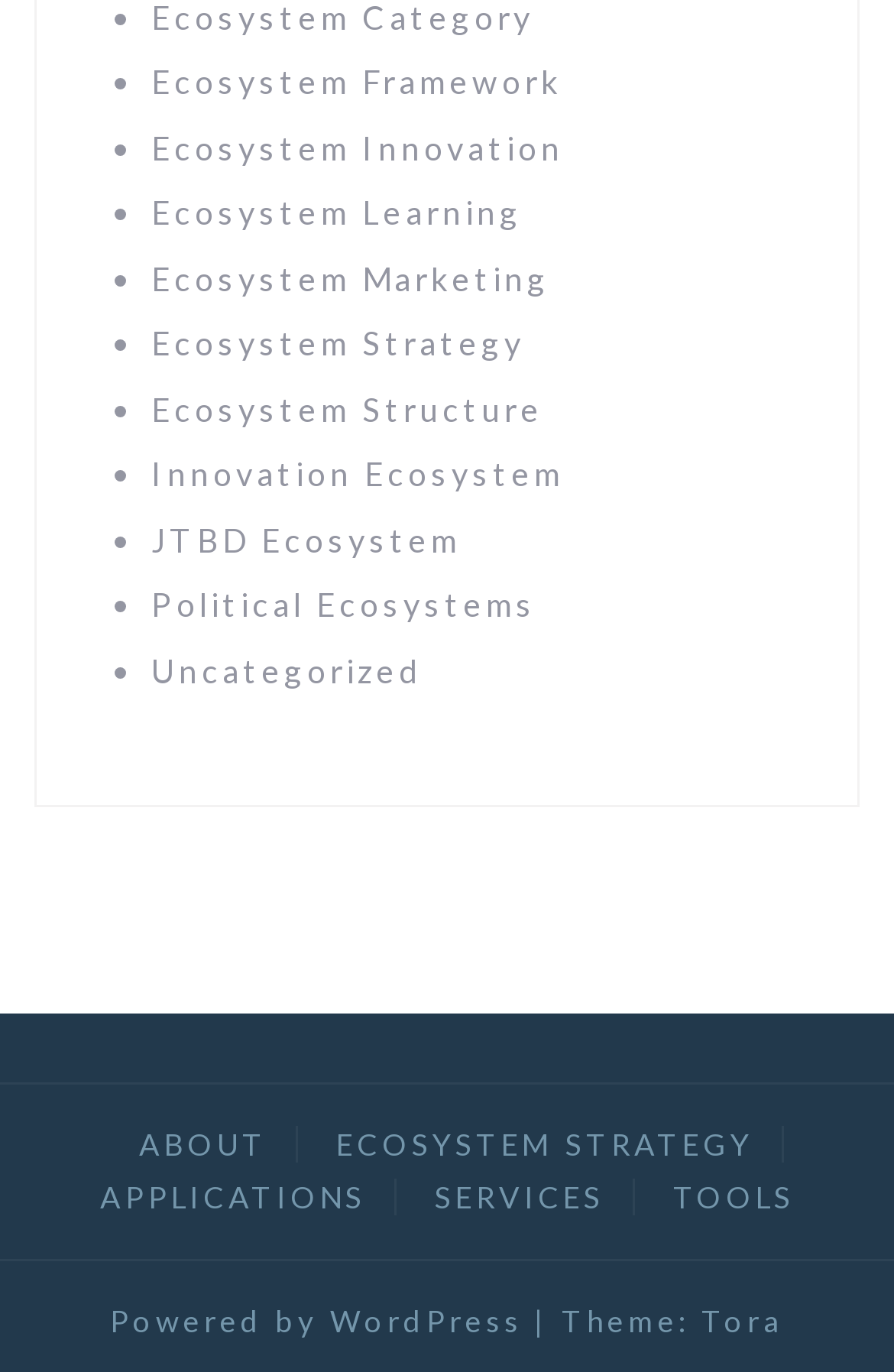How many main navigation links are there?
Answer the question with a detailed and thorough explanation.

I looked at the links at the top of the page and found four main navigation links: 'ABOUT', 'ECOSYSTEM STRATEGY', 'APPLICATIONS', and 'SERVICES'.